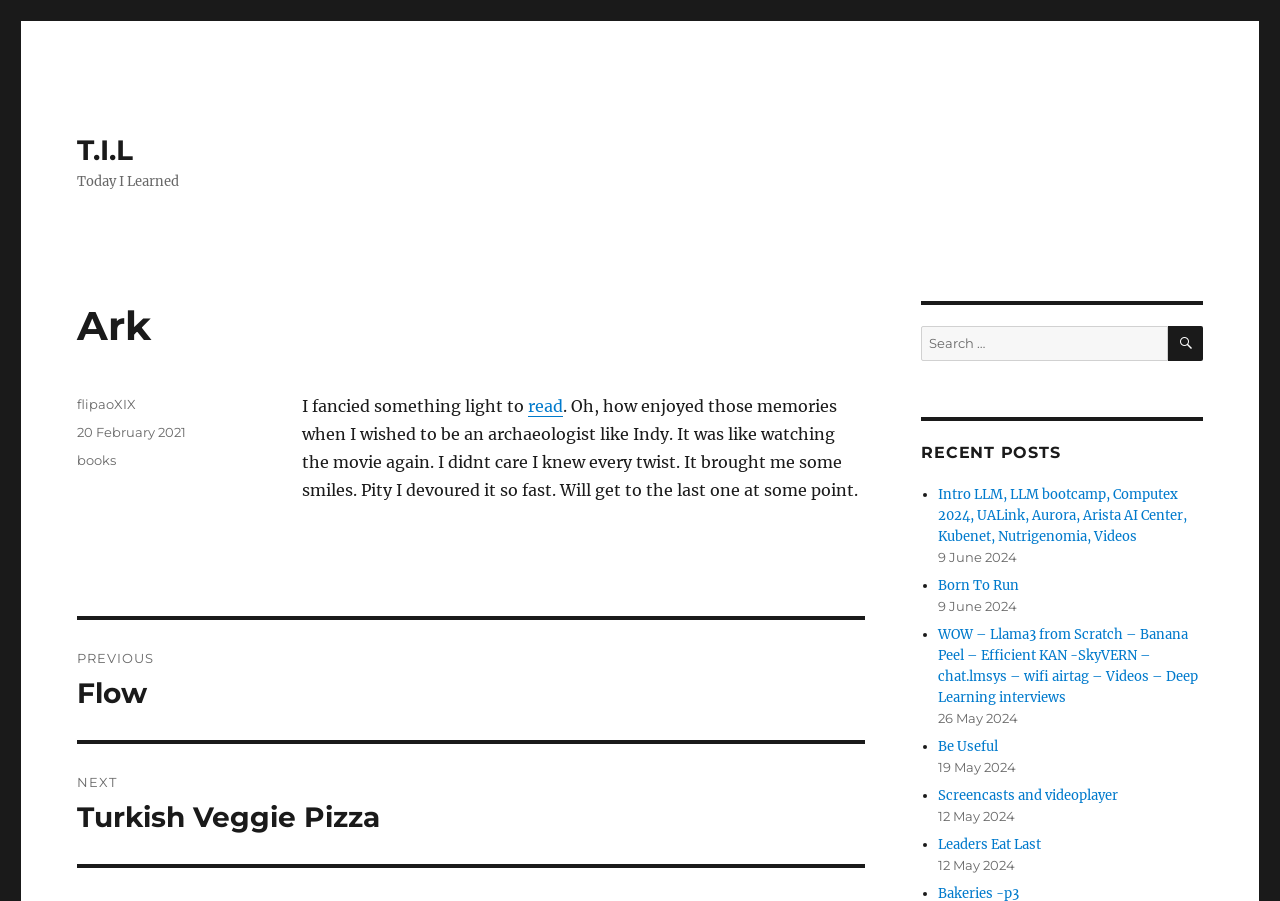Provide the bounding box coordinates of the HTML element described as: "20 February 2021". The bounding box coordinates should be four float numbers between 0 and 1, i.e., [left, top, right, bottom].

[0.06, 0.471, 0.146, 0.488]